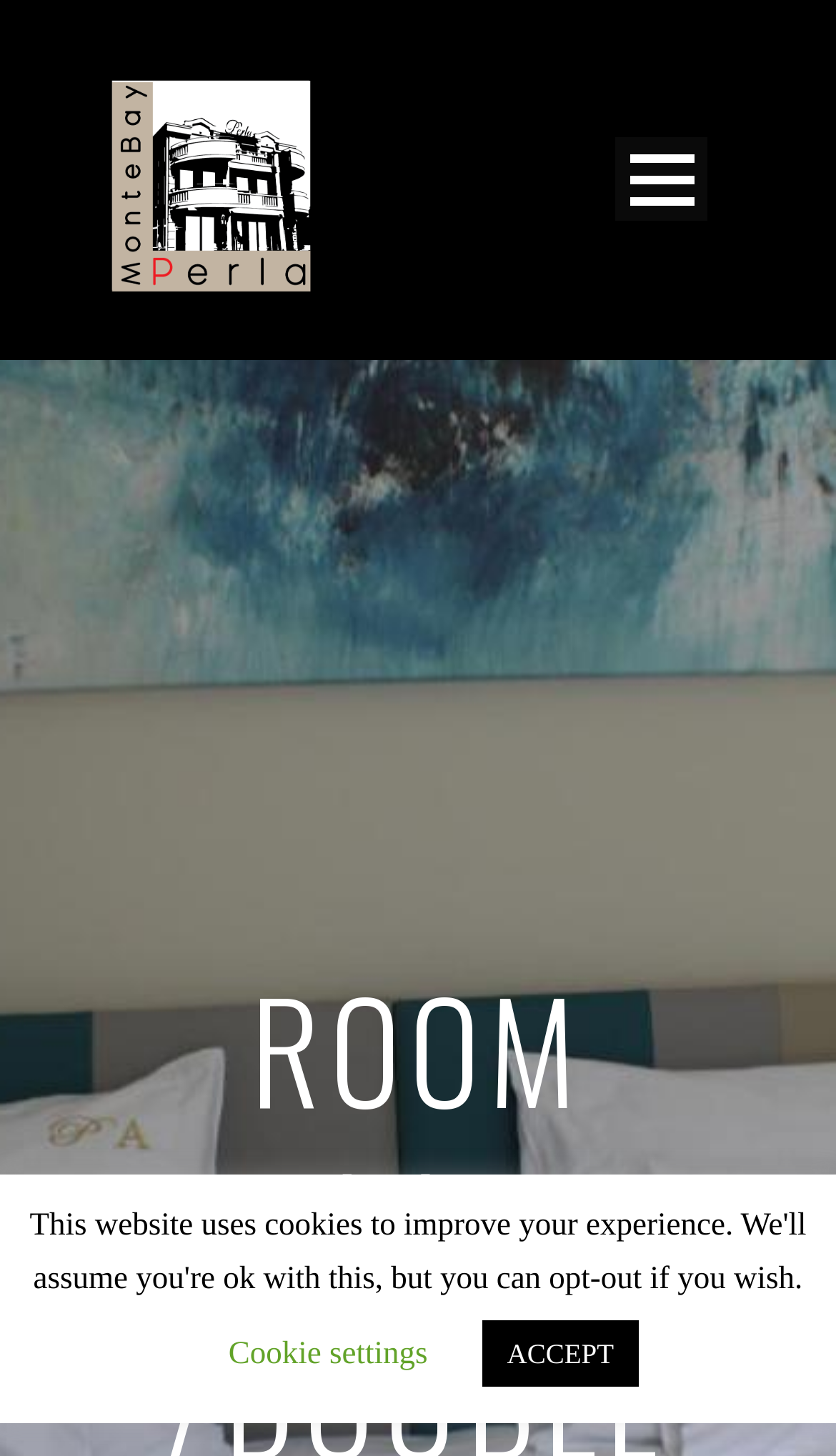Using the description "parent_node: Open Menu", locate and provide the bounding box of the UI element.

[0.115, 0.108, 0.403, 0.136]